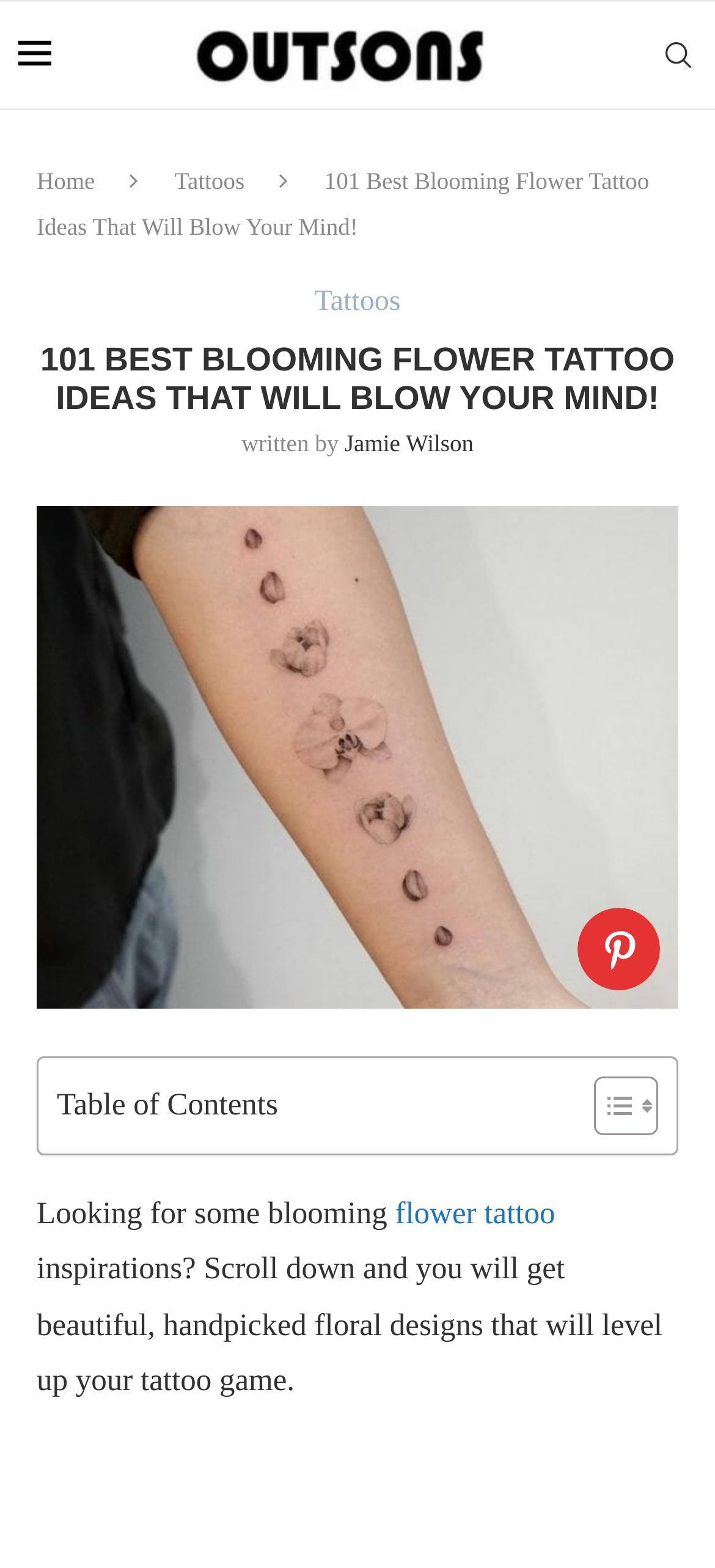What type of designs are featured?
Answer the question with a single word or phrase derived from the image.

Floral designs